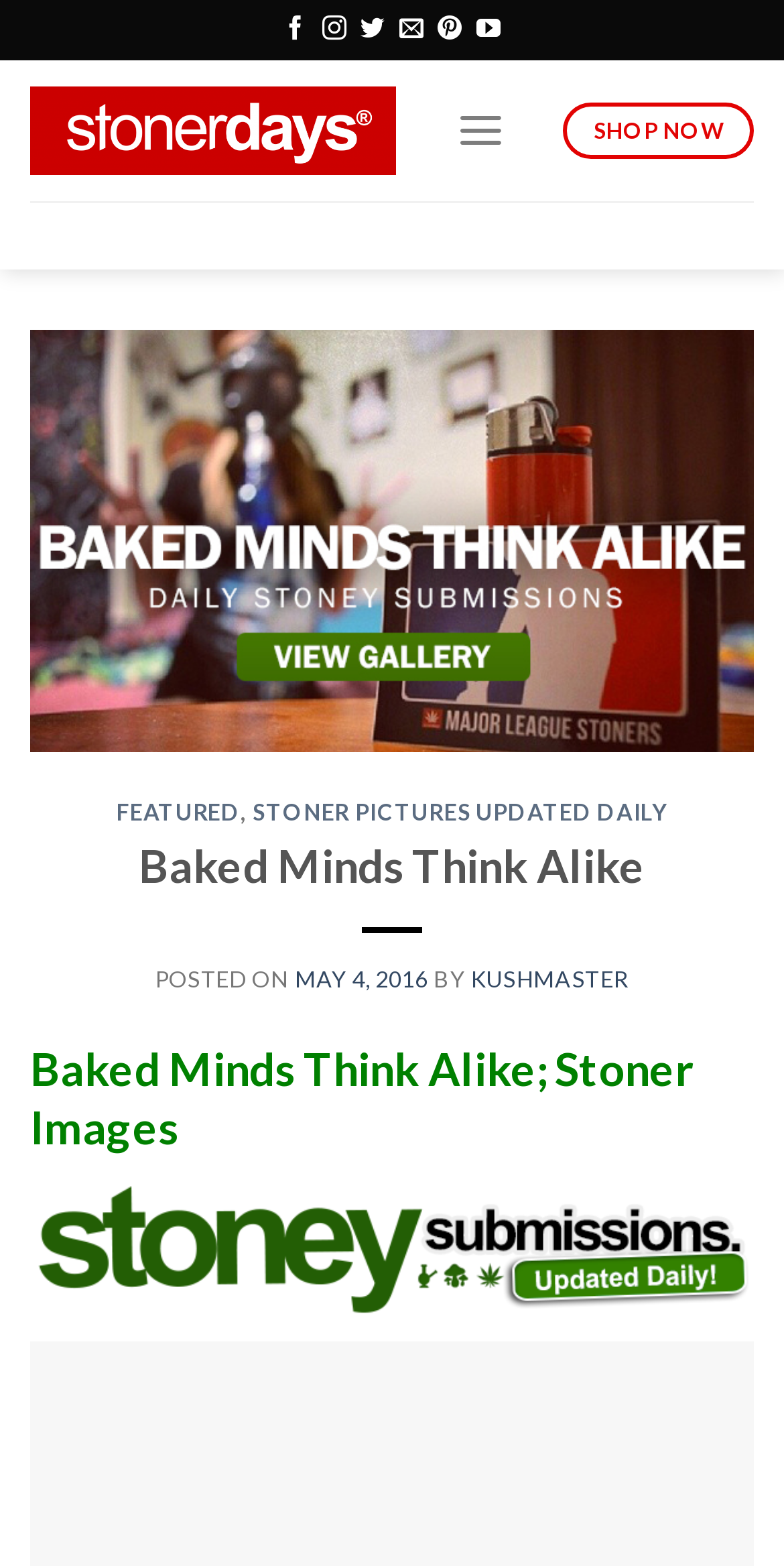What is the call-to-action button text?
Using the information from the image, answer the question thoroughly.

I looked at the webpage and found that there is a call-to-action button with the text 'SHOP NOW'. Therefore, the call-to-action button text is 'SHOP NOW'.